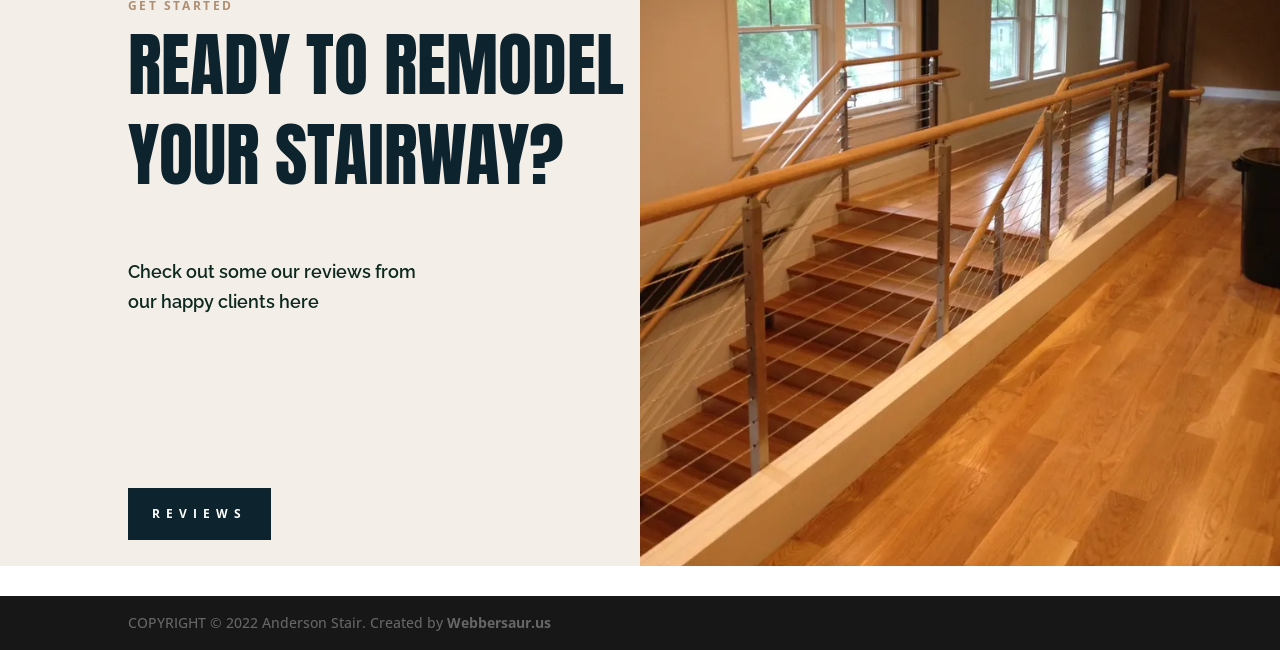What is the purpose of the link 'REVIEWS 5'?
Based on the visual information, provide a detailed and comprehensive answer.

The link 'REVIEWS 5' is likely to show reviews from happy clients, as indicated by the preceding text 'Check out some our reviews from our happy clients here'.